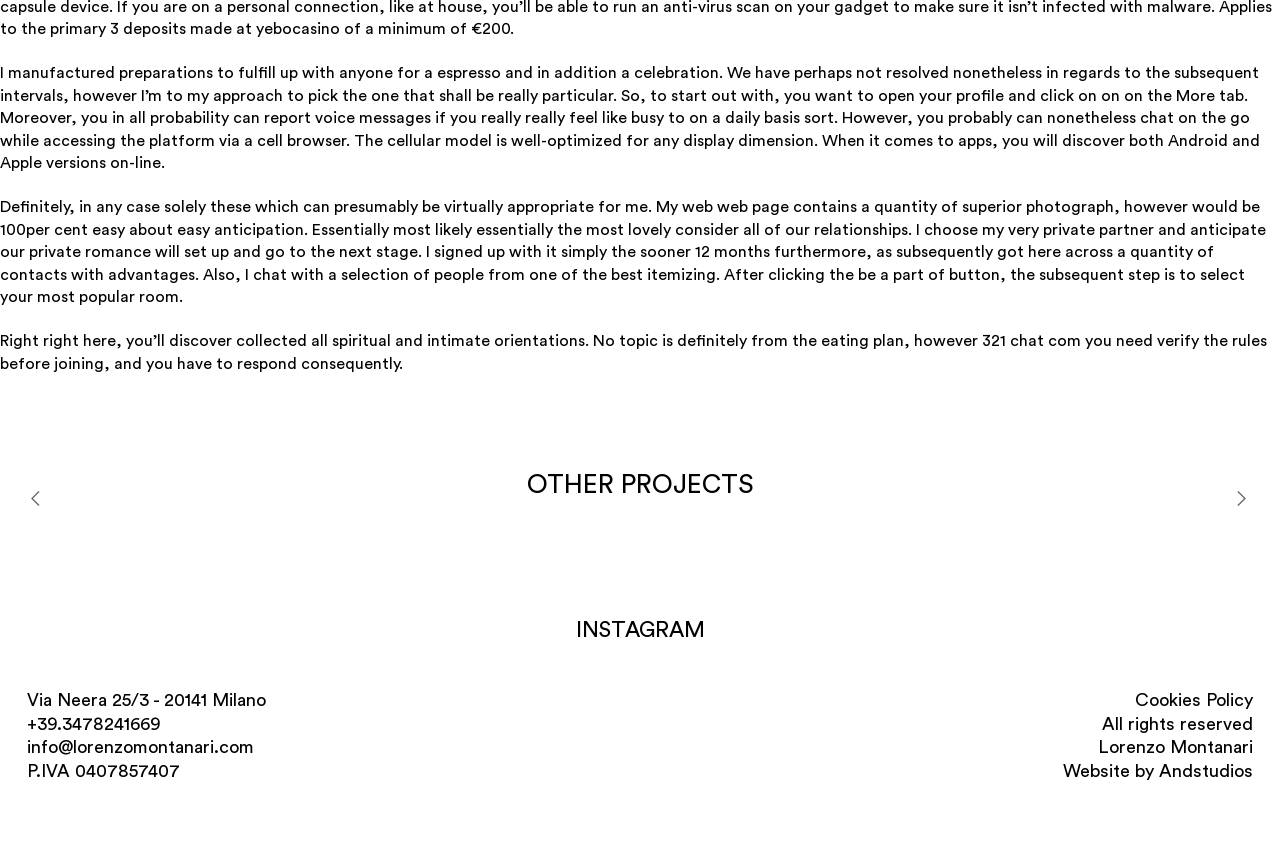Please respond to the question using a single word or phrase:
What types of orientations are supported?

All spiritual and intimate